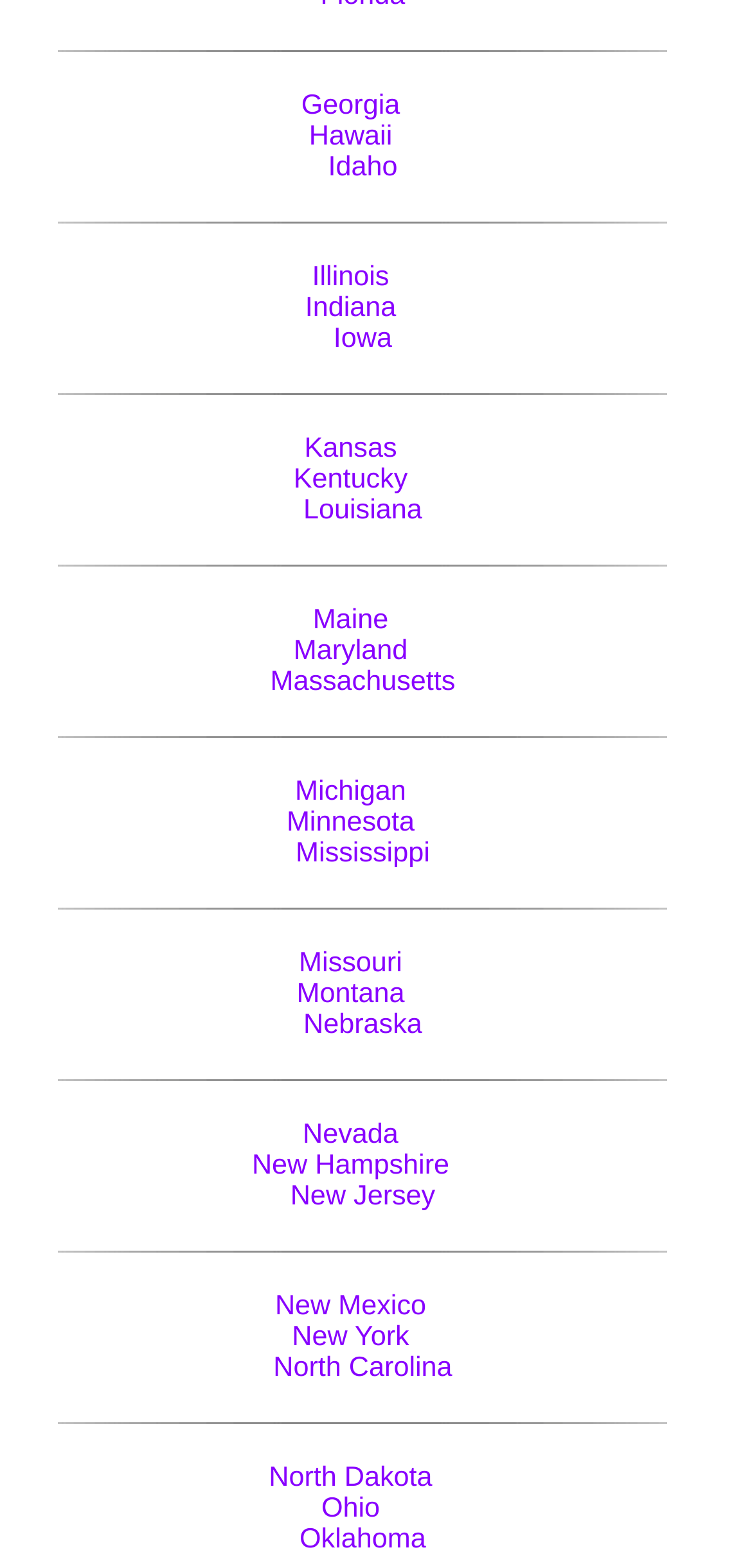Given the webpage screenshot, identify the bounding box of the UI element that matches this description: "(03) 9434 4653".

None